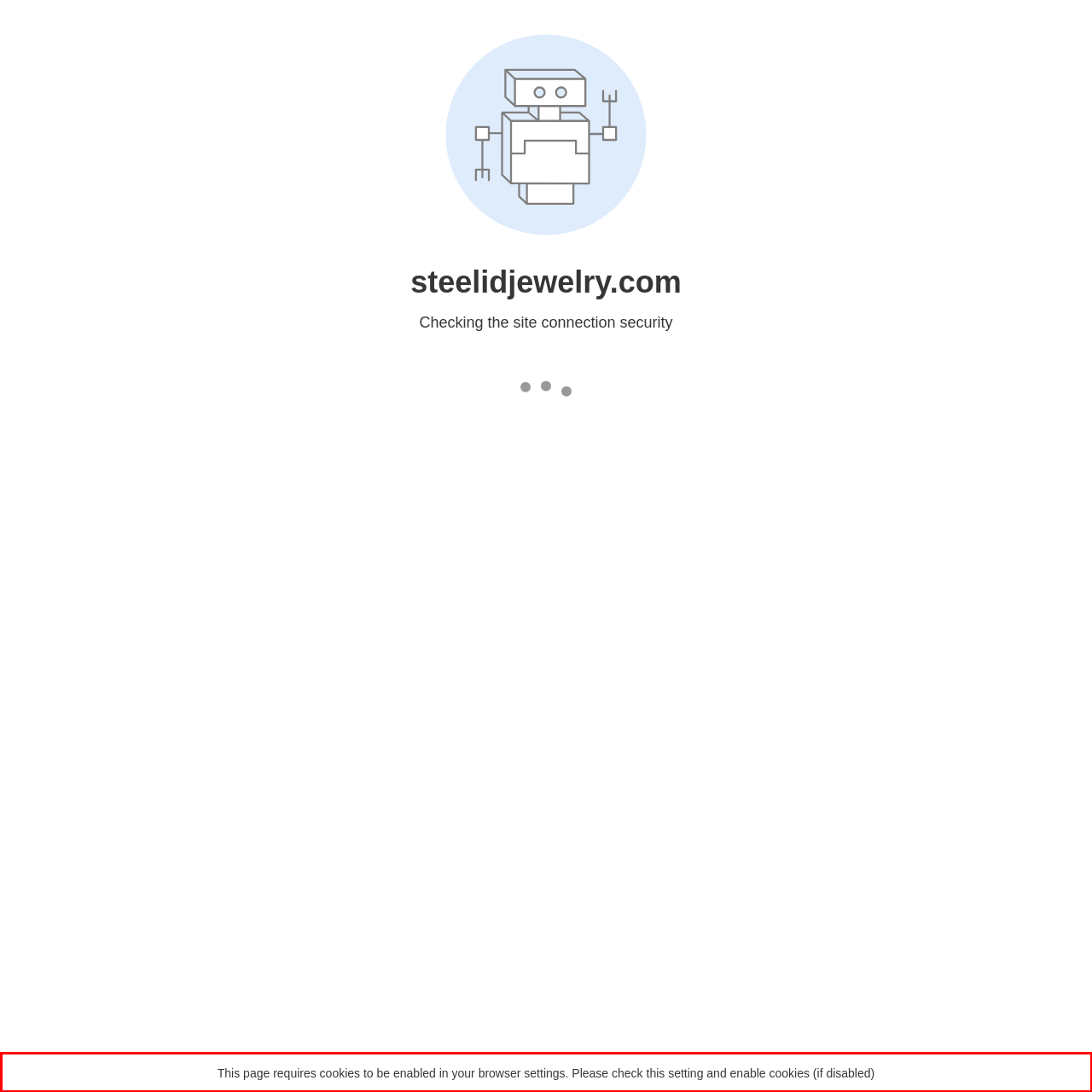Analyze the red bounding box in the provided webpage screenshot and generate the text content contained within.

This page requires cookies to be enabled in your browser settings. Please check this setting and enable cookies (if disabled)